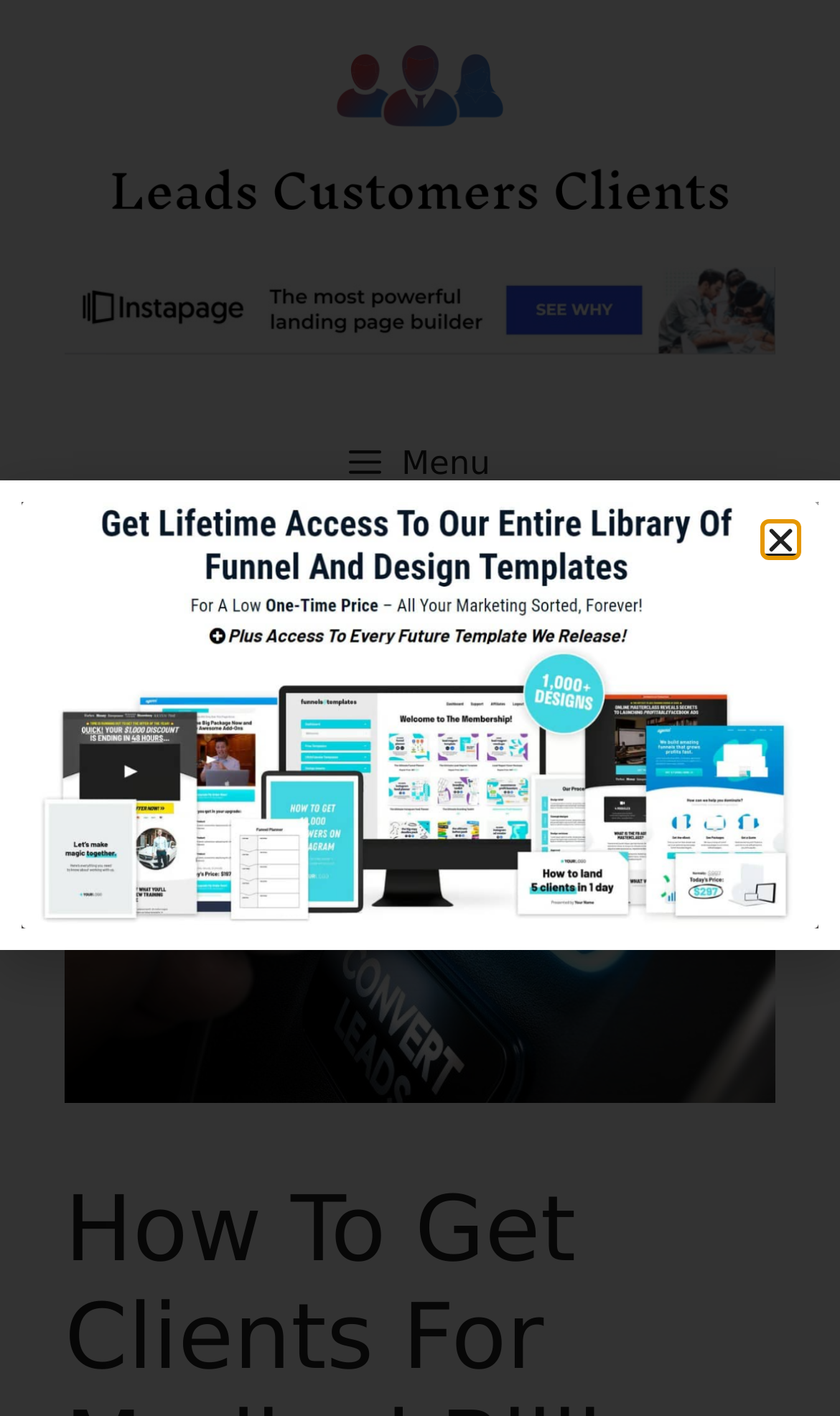Give a comprehensive overview of the webpage, including key elements.

The webpage is about getting clients for a medical billing business, with a focus on 13 simple strategies for finding customers. At the top of the page, there is a banner that spans the entire width, containing a link to "Leads Clients Customers" with an accompanying image. Below the banner, there is a complementary section with a figure and a link.

To the right of the banner, there is a navigation menu labeled "Primary" that takes up about a quarter of the page's width. The menu has a "Menu" button that, when expanded, controls the primary menu. There is also a "Close" button located near the top-right corner of the page.

Further down the page, there is a prominent link to "clickfunnels-popup" with an accompanying image, which takes up a significant portion of the page's width. Overall, the page has a simple layout with a focus on providing information and resources for medical billing businesses to acquire clients.